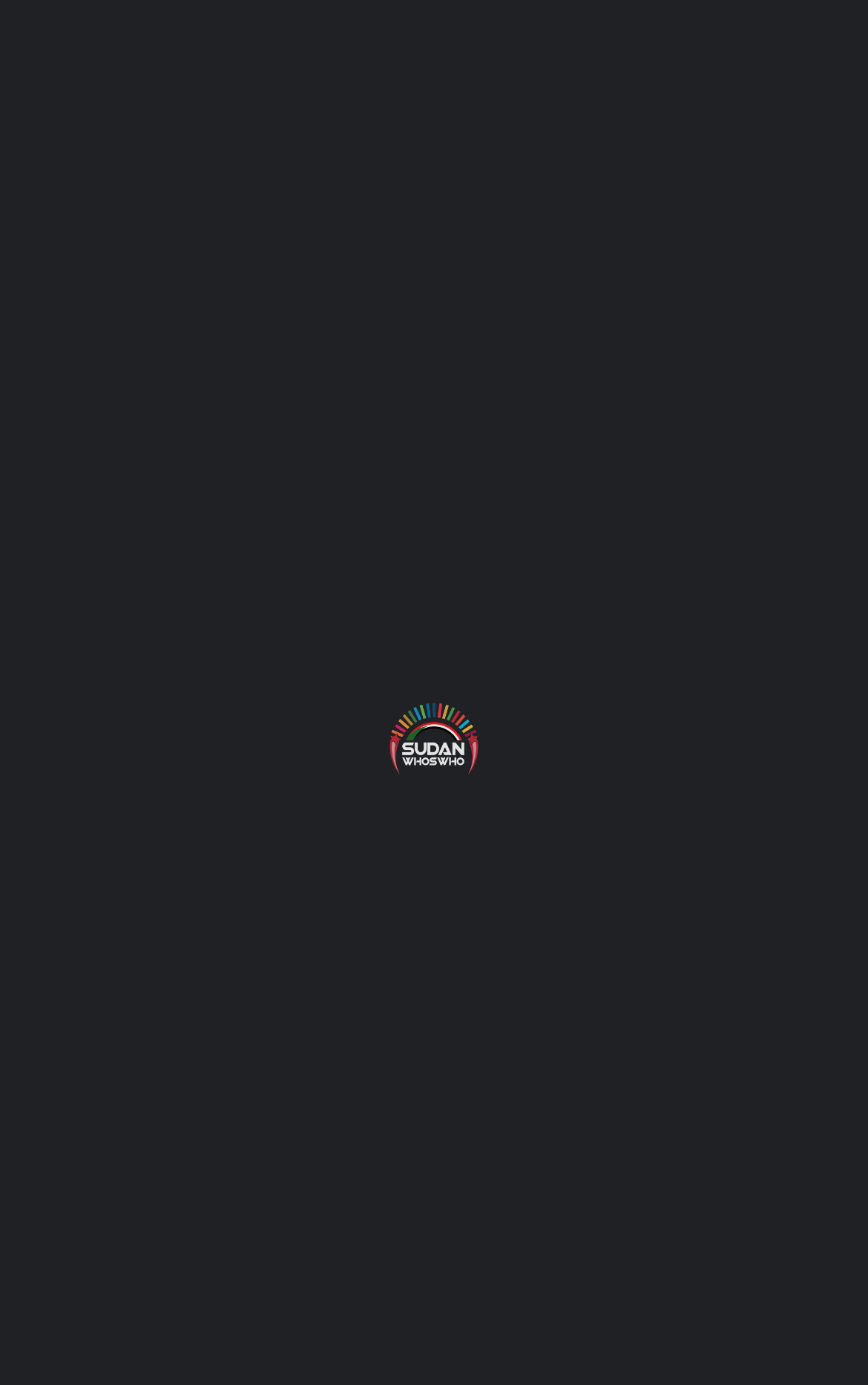What is the category of the link with the icon ''?
Refer to the screenshot and respond with a concise word or phrase.

Health